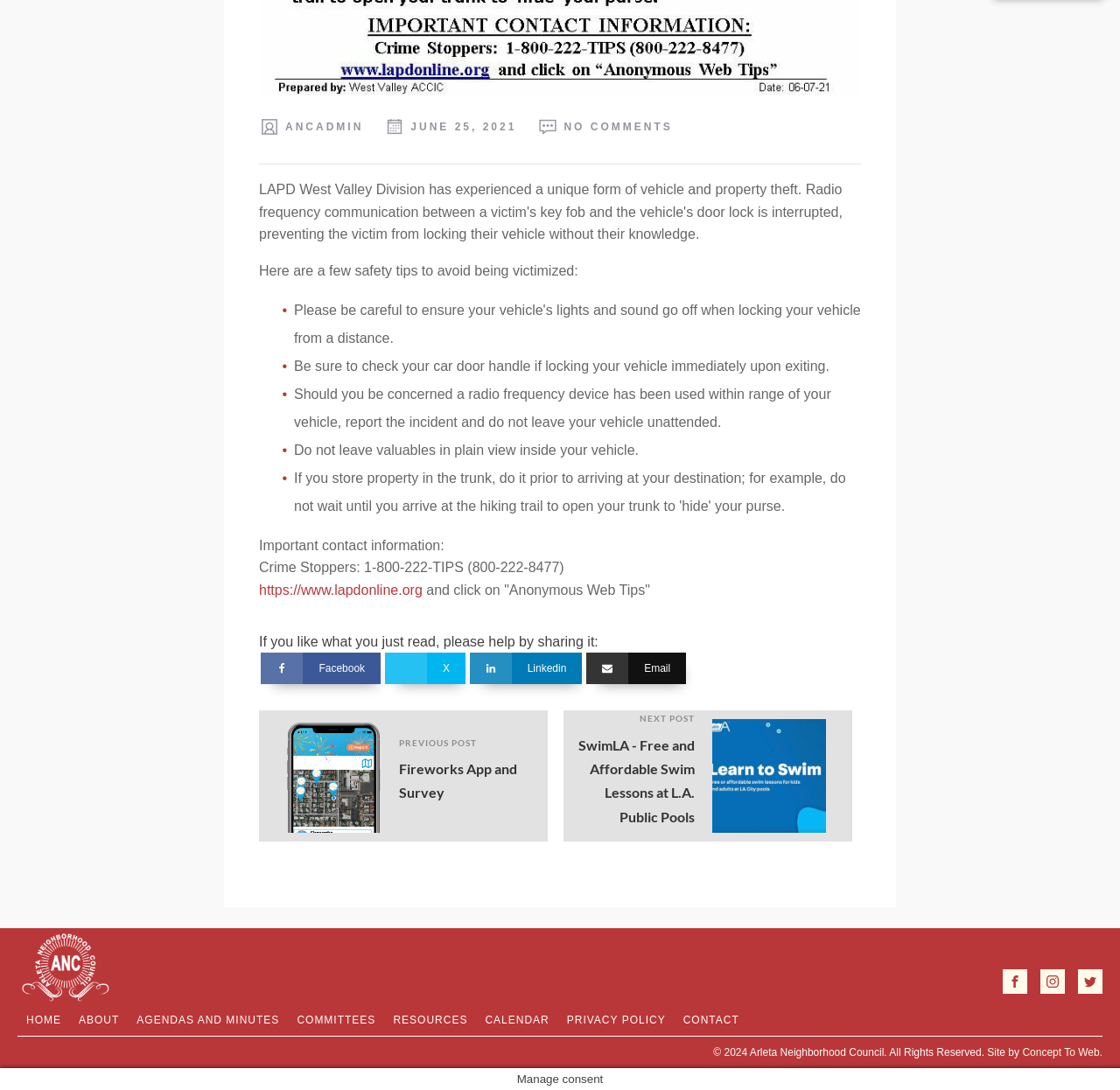What is the name of the neighborhood council?
Using the image, elaborate on the answer with as much detail as possible.

I found the answer by looking at the logo at the bottom of the page, which says 'ArletaNCLogo_white', and also by seeing the copyright information at the bottom of the page, which mentions 'Arleta Neighborhood Council'.